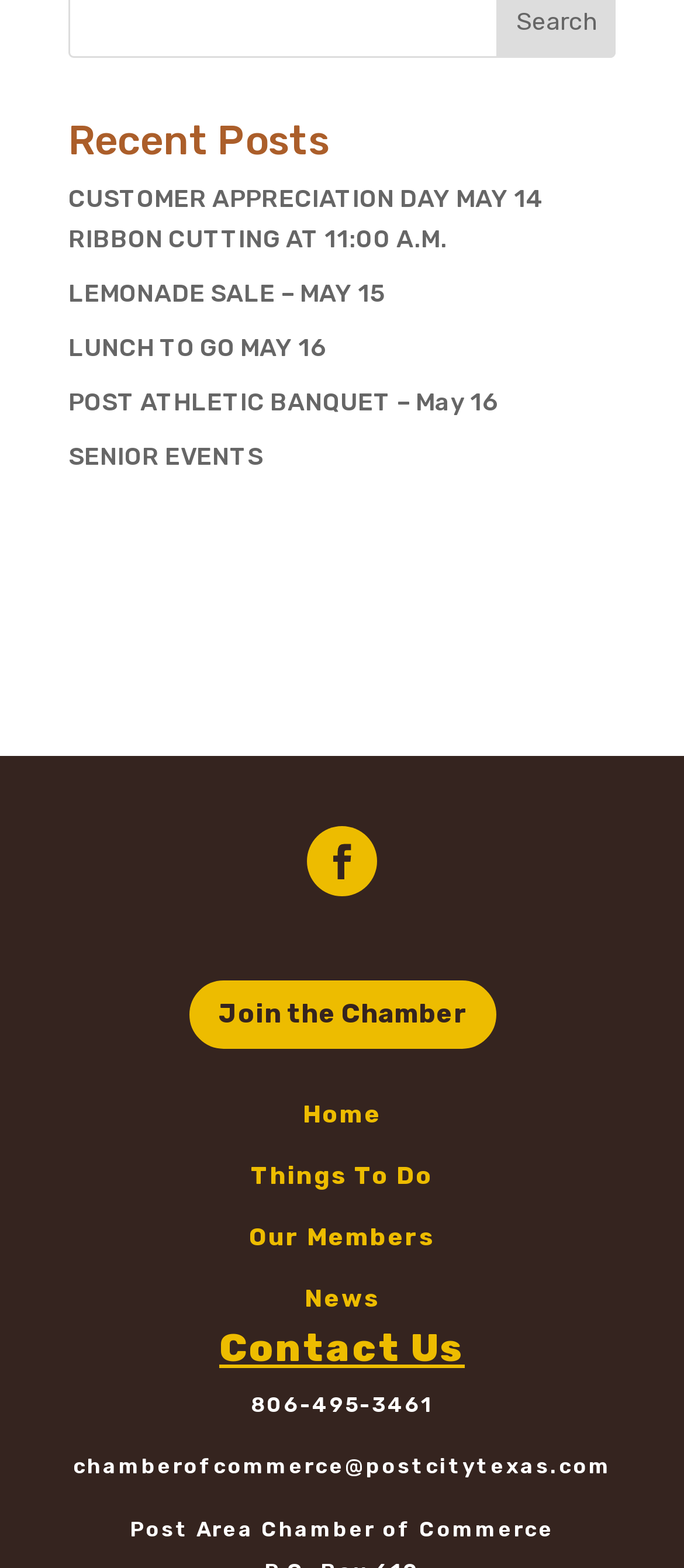What is the theme of the recent posts?
Provide a detailed and well-explained answer to the question.

Based on the links under the 'Recent Posts' heading, it appears that the recent posts are about events, such as a customer appreciation day, a lemonade sale, and a post athletic banquet.